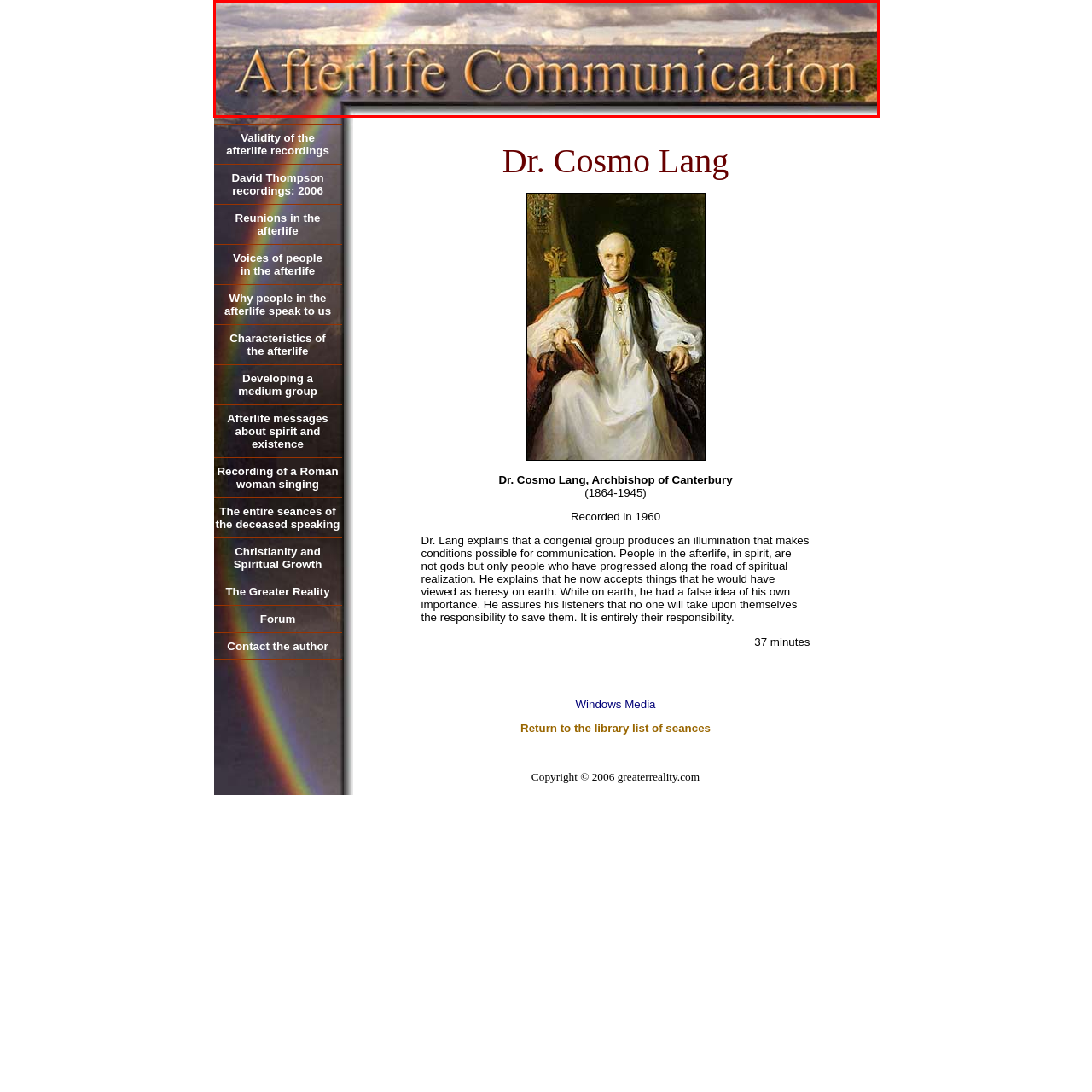What is the landscape characterized by?
Focus on the area within the red boundary in the image and answer the question with one word or a short phrase.

Expansive views of cliffs